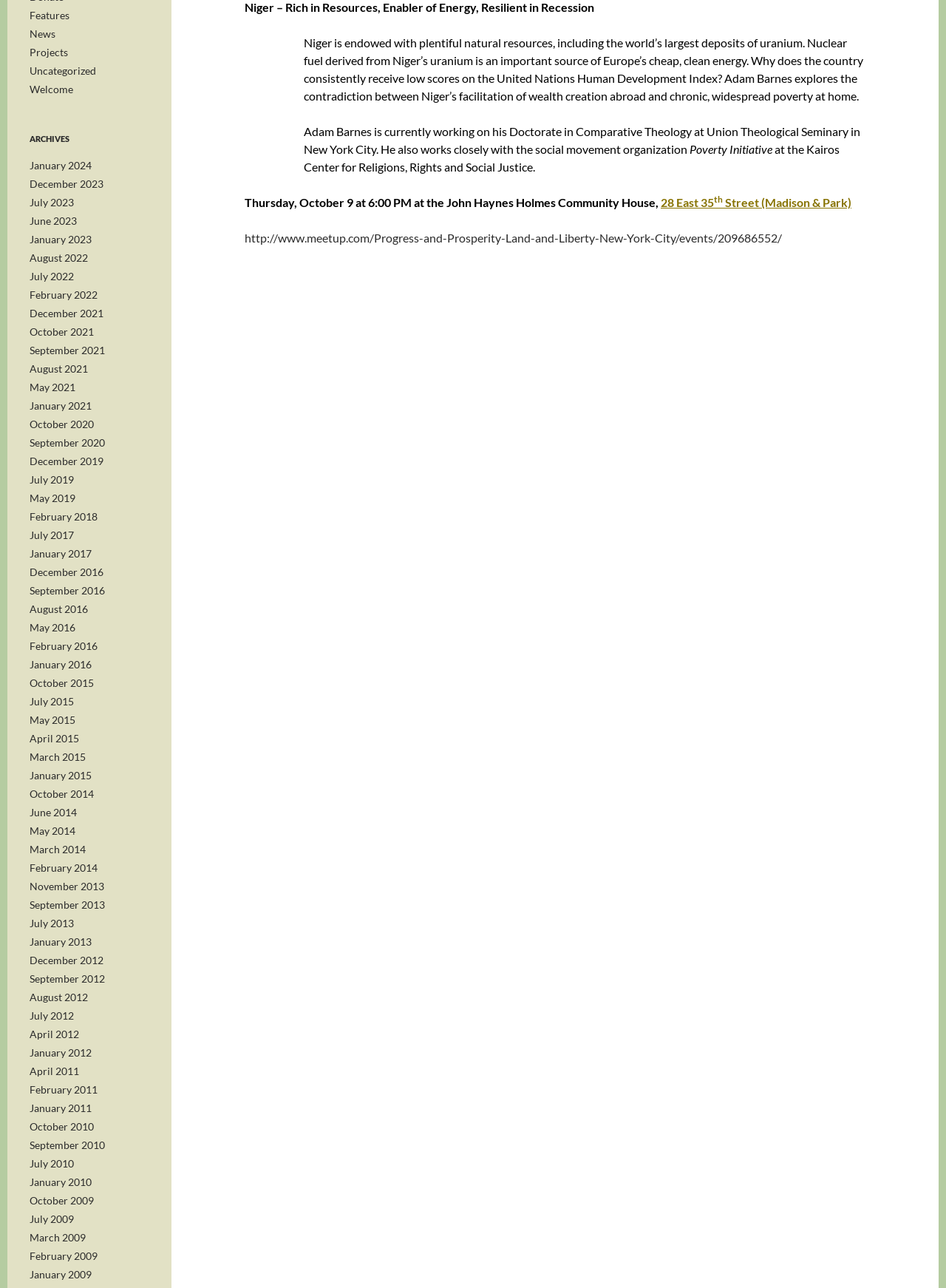Please identify the bounding box coordinates for the region that you need to click to follow this instruction: "Visit the meetup event page".

[0.259, 0.2, 0.827, 0.211]